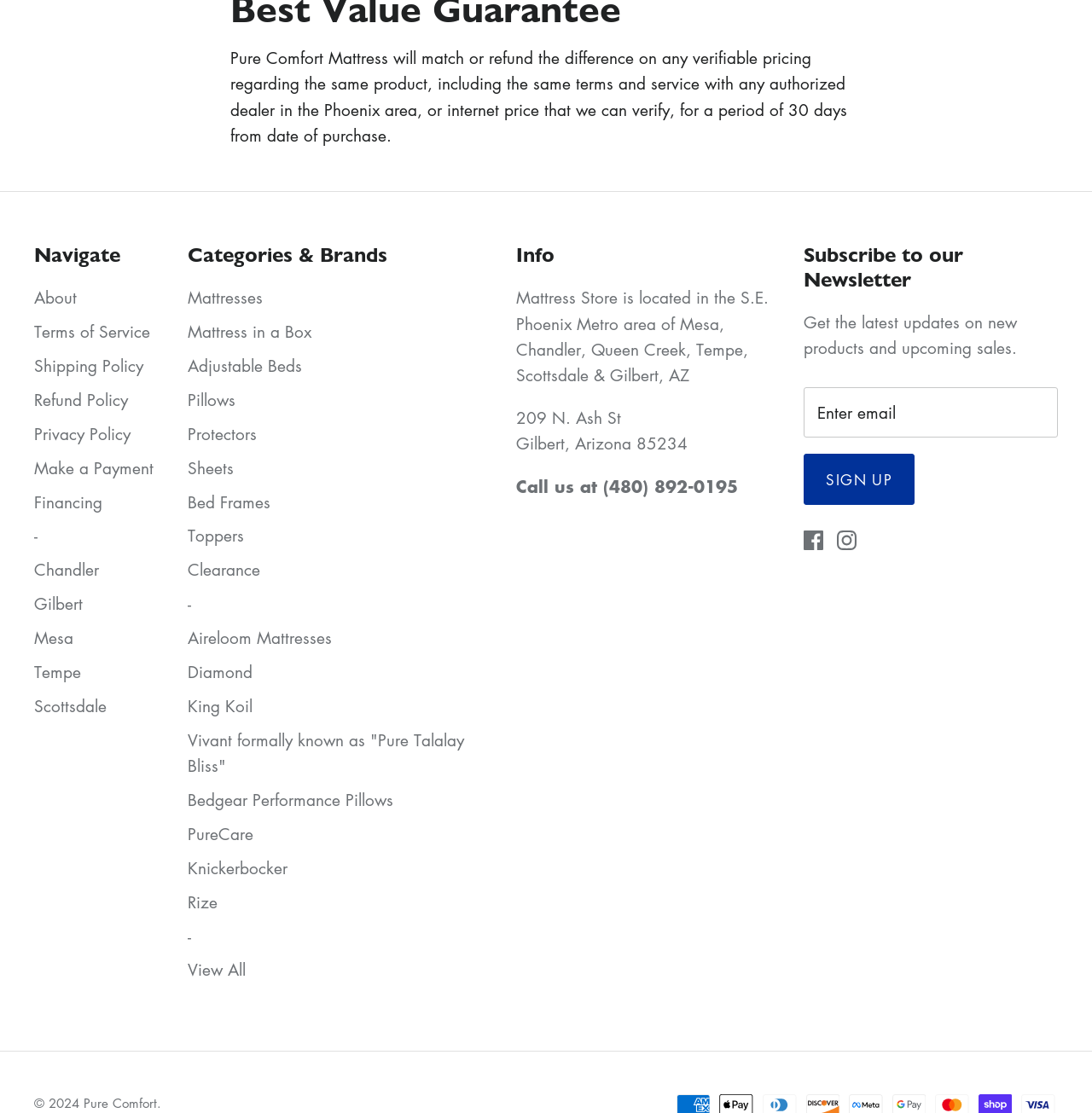What is the name of the city where the store is located?
Look at the webpage screenshot and answer the question with a detailed explanation.

The city where the store is located can be found in the 'Info' section, where the address is listed as '209 N. Ash St, Gilbert, Arizona 85234'.